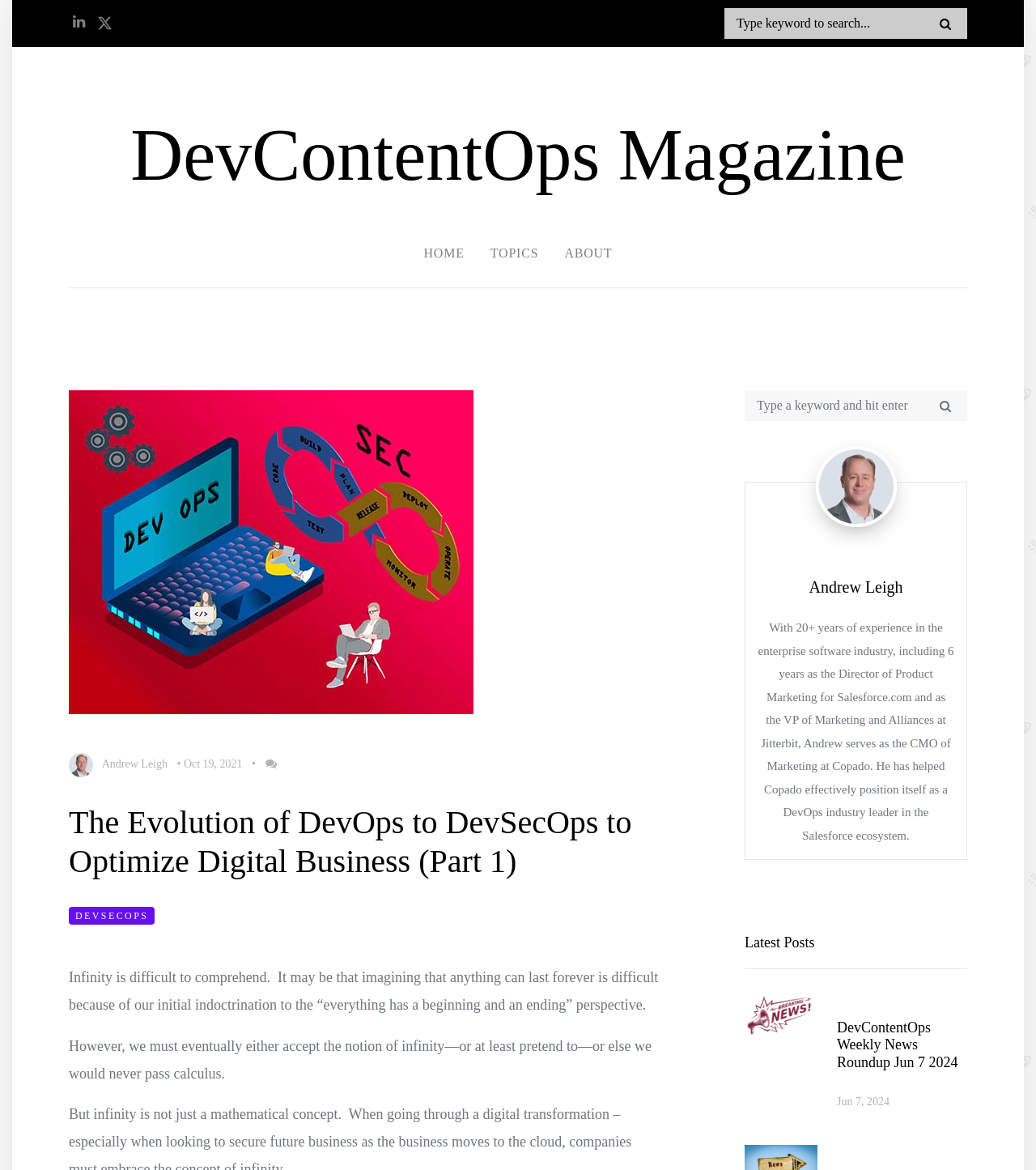What is the title of the latest post?
Based on the image, please offer an in-depth response to the question.

The title of the latest post can be found in the heading element with the text 'DevContentOps Weekly News Roundup Jun 7 2024' which is located in the section with the heading 'Latest Posts'.